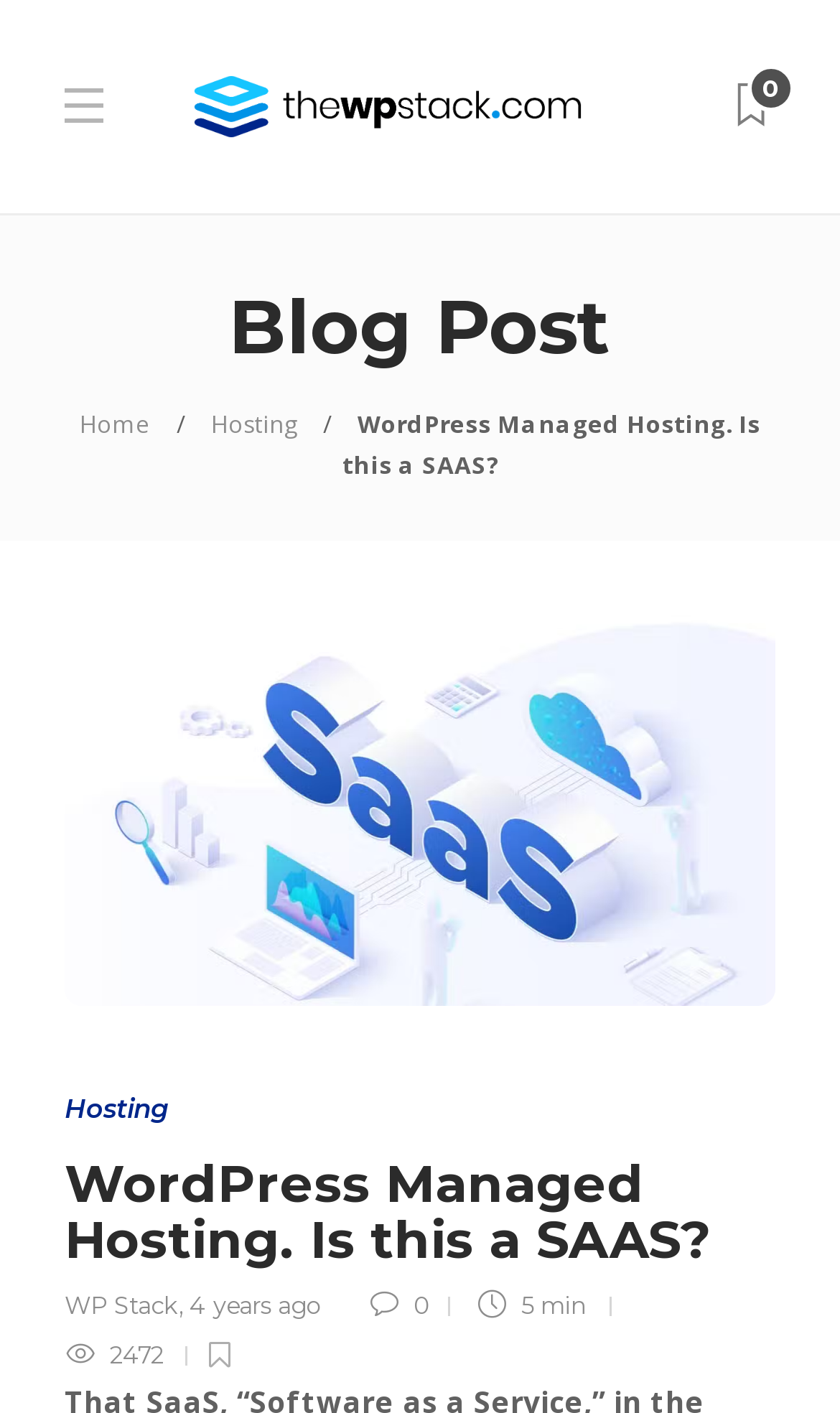Please specify the bounding box coordinates of the clickable section necessary to execute the following command: "Read the blog post".

[0.077, 0.198, 0.923, 0.264]